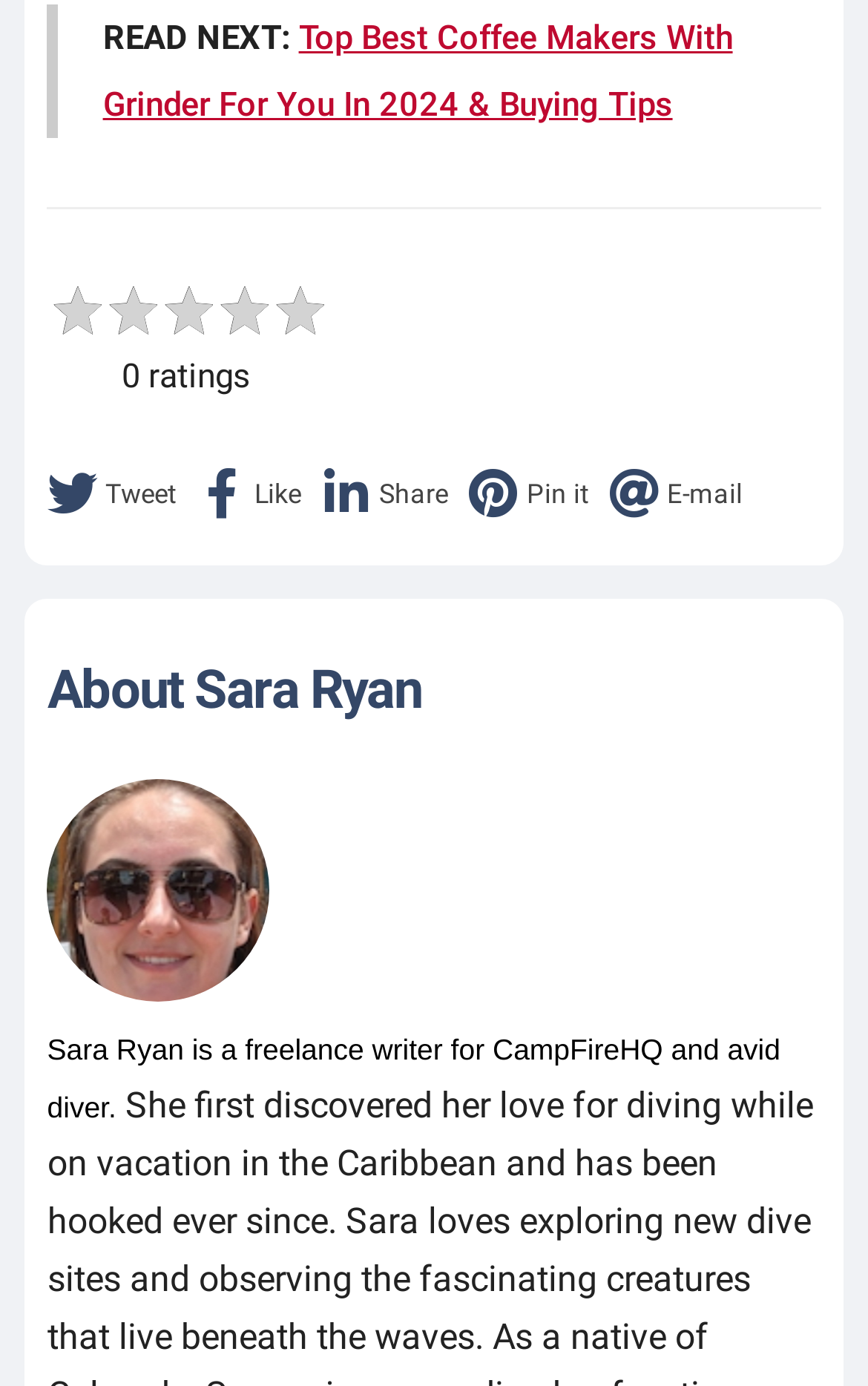Find the bounding box coordinates of the element's region that should be clicked in order to follow the given instruction: "Read the article about coffee makers". The coordinates should consist of four float numbers between 0 and 1, i.e., [left, top, right, bottom].

[0.118, 0.013, 0.844, 0.09]